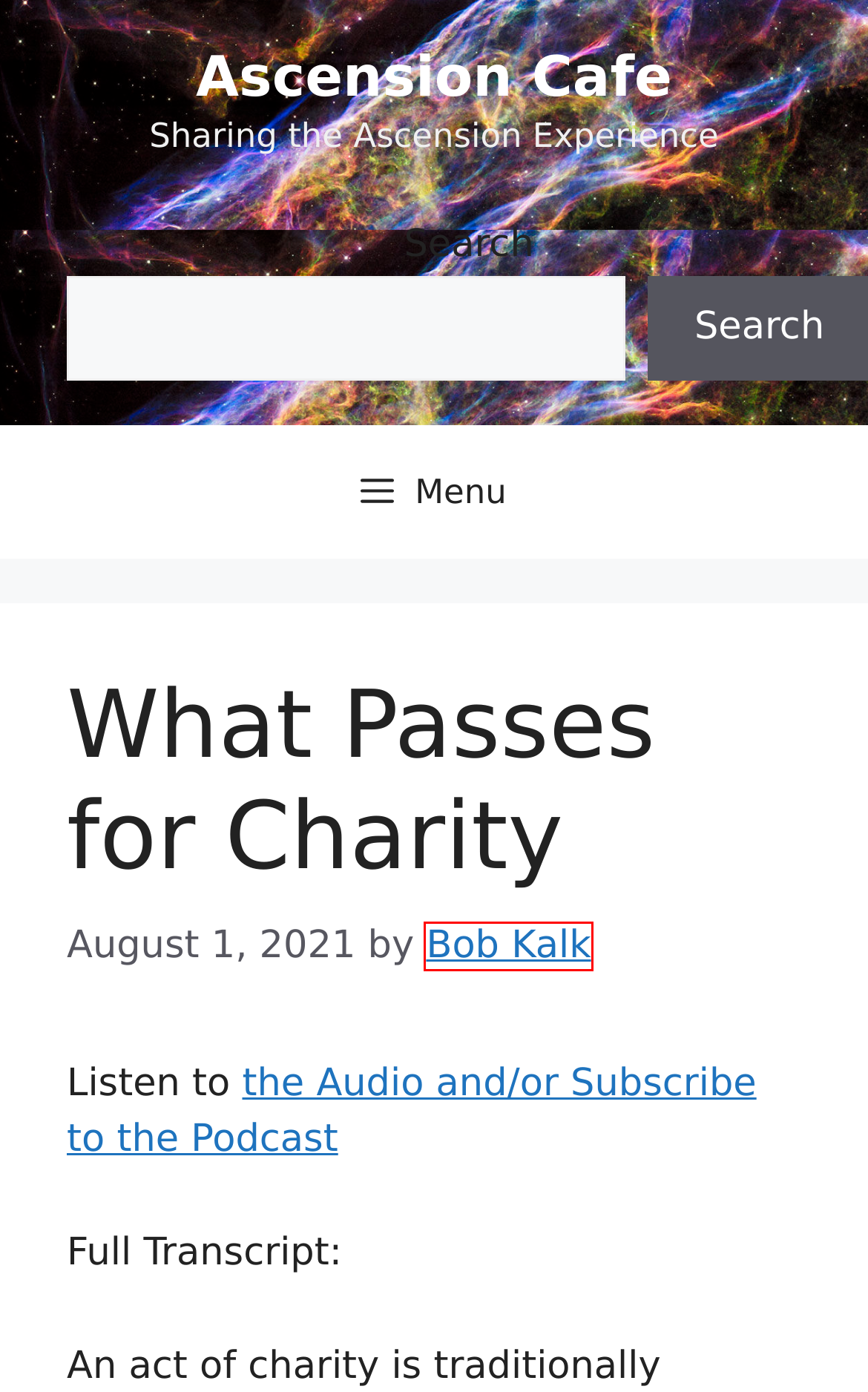Take a look at the provided webpage screenshot featuring a red bounding box around an element. Select the most appropriate webpage description for the page that loads after clicking on the element inside the red bounding box. Here are the candidates:
A. interests - Ascension Cafe
B. Stewardship - Ascension Cafe
C. consent of the governed - Ascension Cafe
D. Bob Kalk - Ascension Cafe
E. 415 - Foundation Sponsored Initiative (FSI) - Ascension Cafe
F. Up-and-coming - Ascension Cafe
G. 312 — Resources - Ascension Cafe
H. Evolving Technology - Ascension Cafe

D